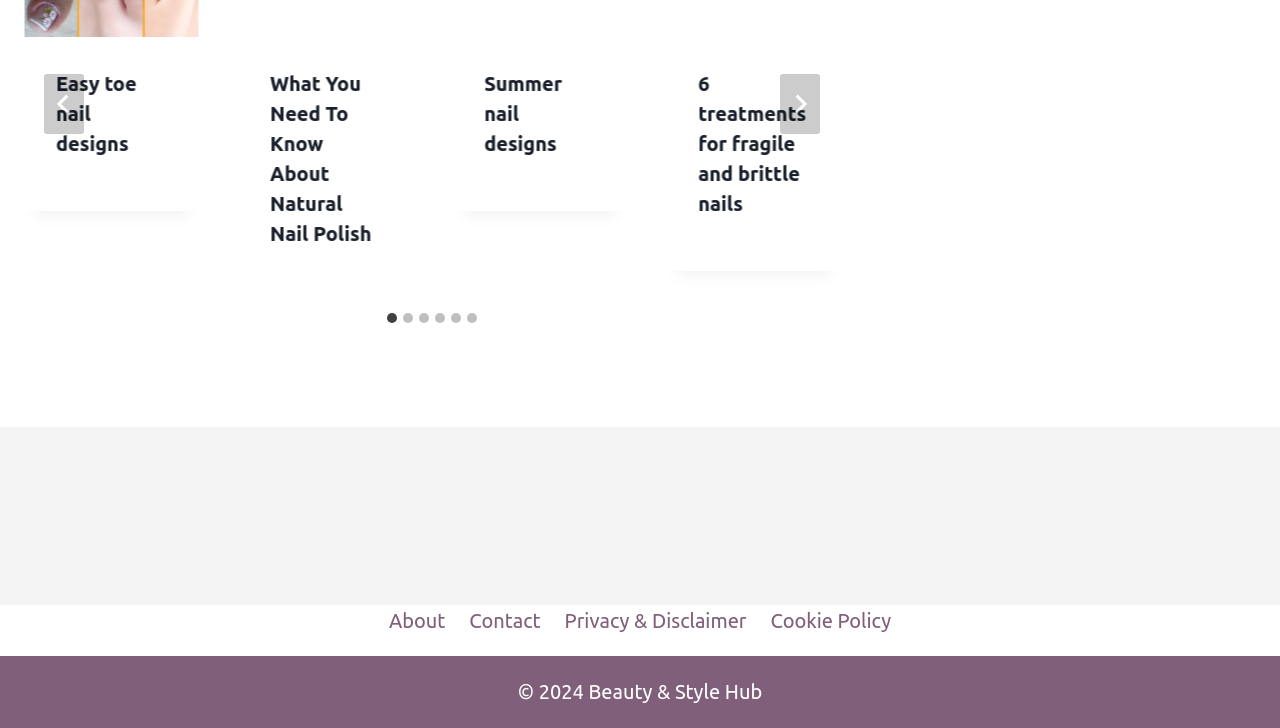Provide your answer in one word or a succinct phrase for the question: 
How many links are in the footer navigation?

4